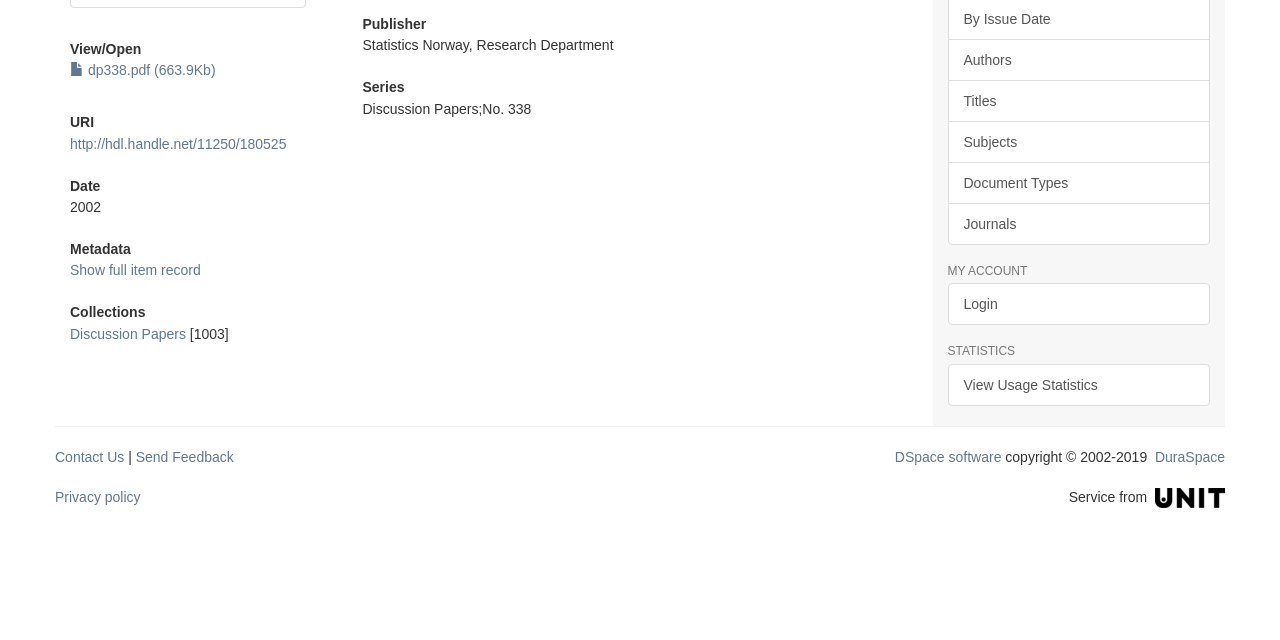Bounding box coordinates are given in the format (top-left x, top-left y, bottom-right x, bottom-right y). All values should be floating point numbers between 0 and 1. Provide the bounding box coordinate for the UI element described as: Journals

[0.74, 0.317, 0.945, 0.383]